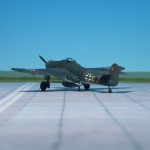Use a single word or phrase to answer the following:
What type of bomb can the Bv P. 204 carry?

Automatic guided glide bomb